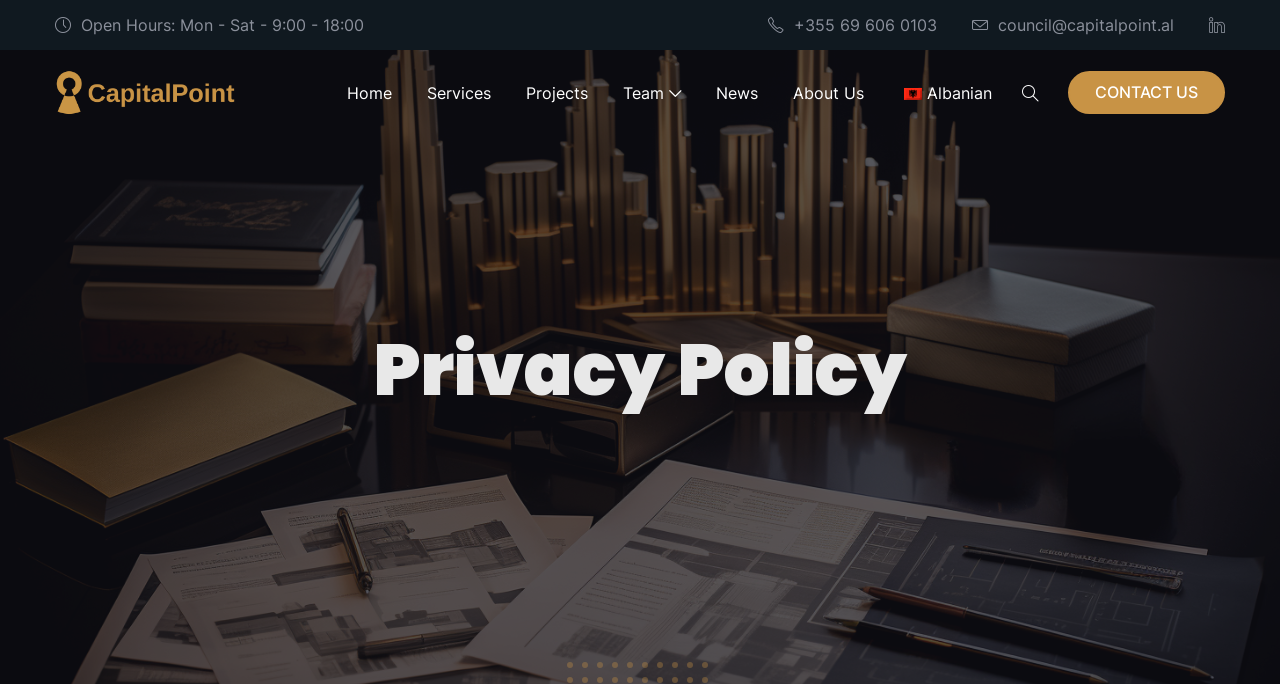Determine the bounding box coordinates for the area you should click to complete the following instruction: "View CapitalPoint's homepage".

[0.043, 0.102, 0.184, 0.168]